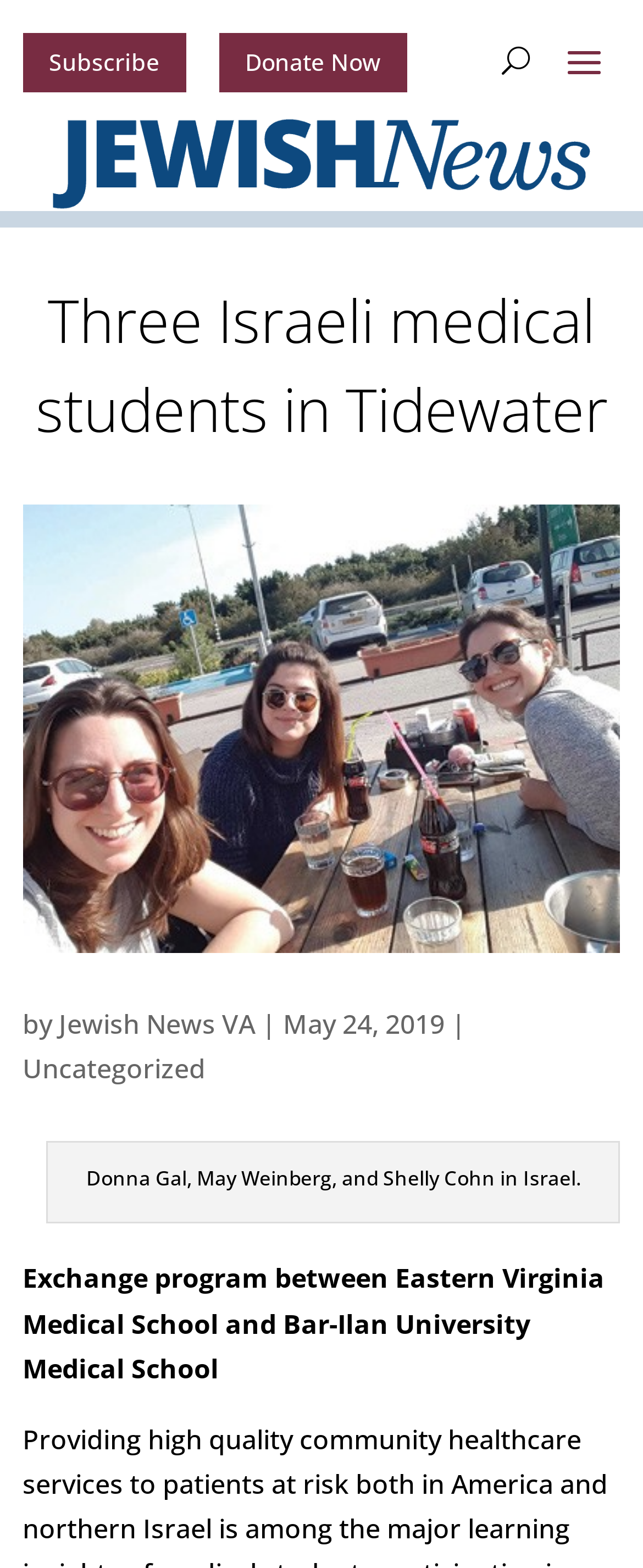Find the bounding box coordinates for the UI element that matches this description: "Jewish News VA".

[0.091, 0.641, 0.397, 0.664]